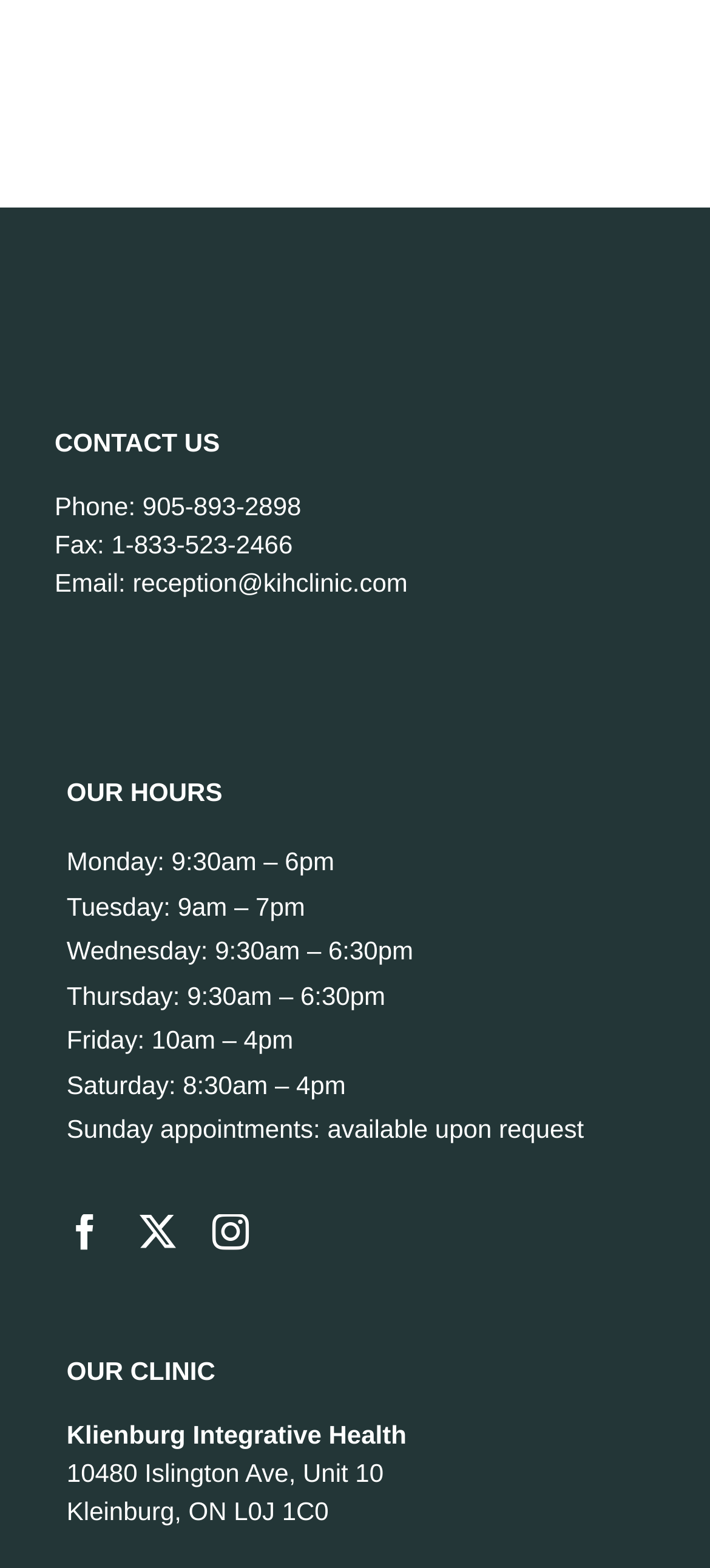What is the phone number of the clinic?
Provide a thorough and detailed answer to the question.

I found the phone number by looking at the 'CONTACT US' section, where it is listed as 'Phone:' followed by the number '905-893-2898'.